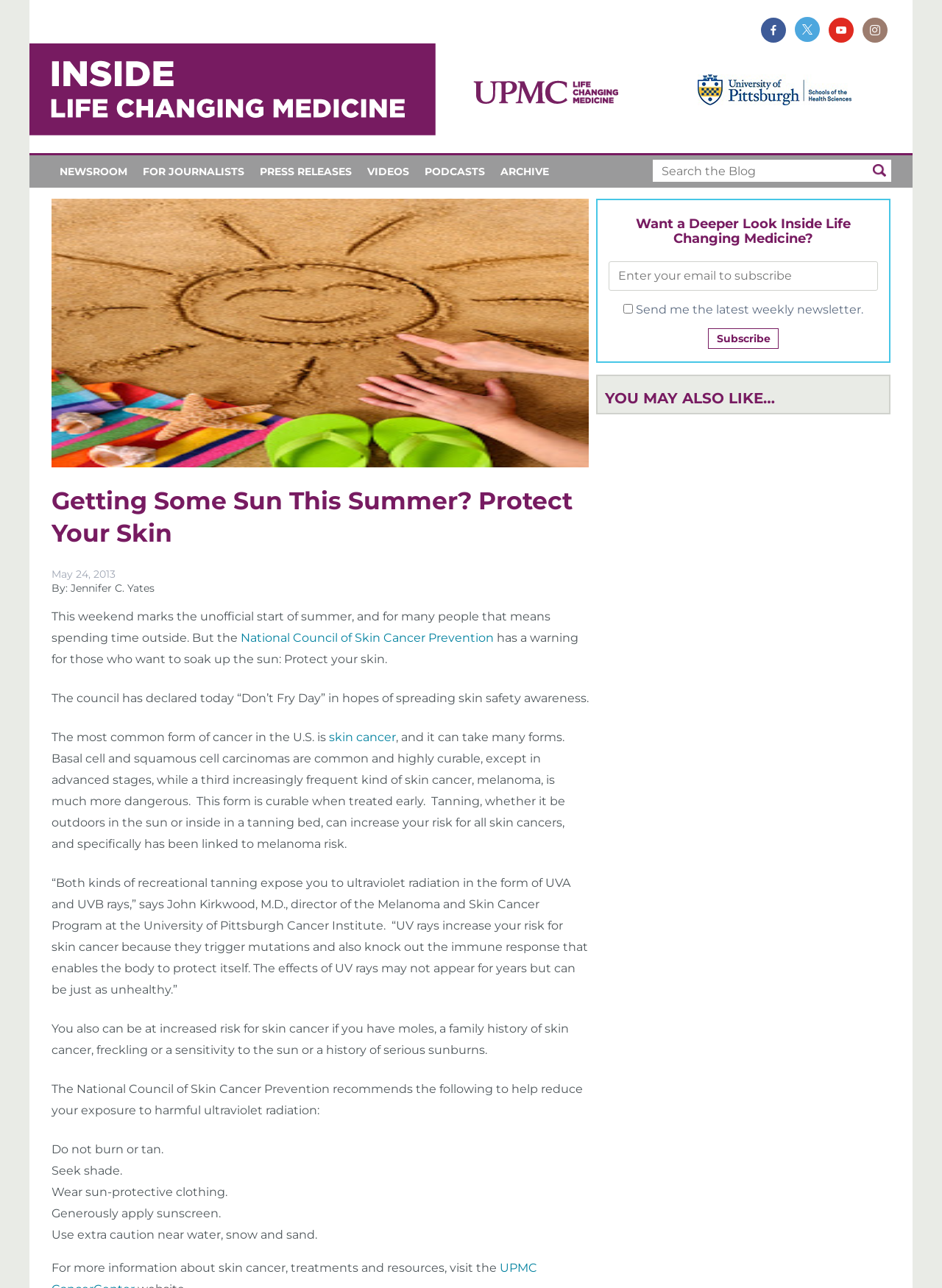Provide a one-word or short-phrase answer to the question:
What is the topic of the article?

Skin cancer prevention